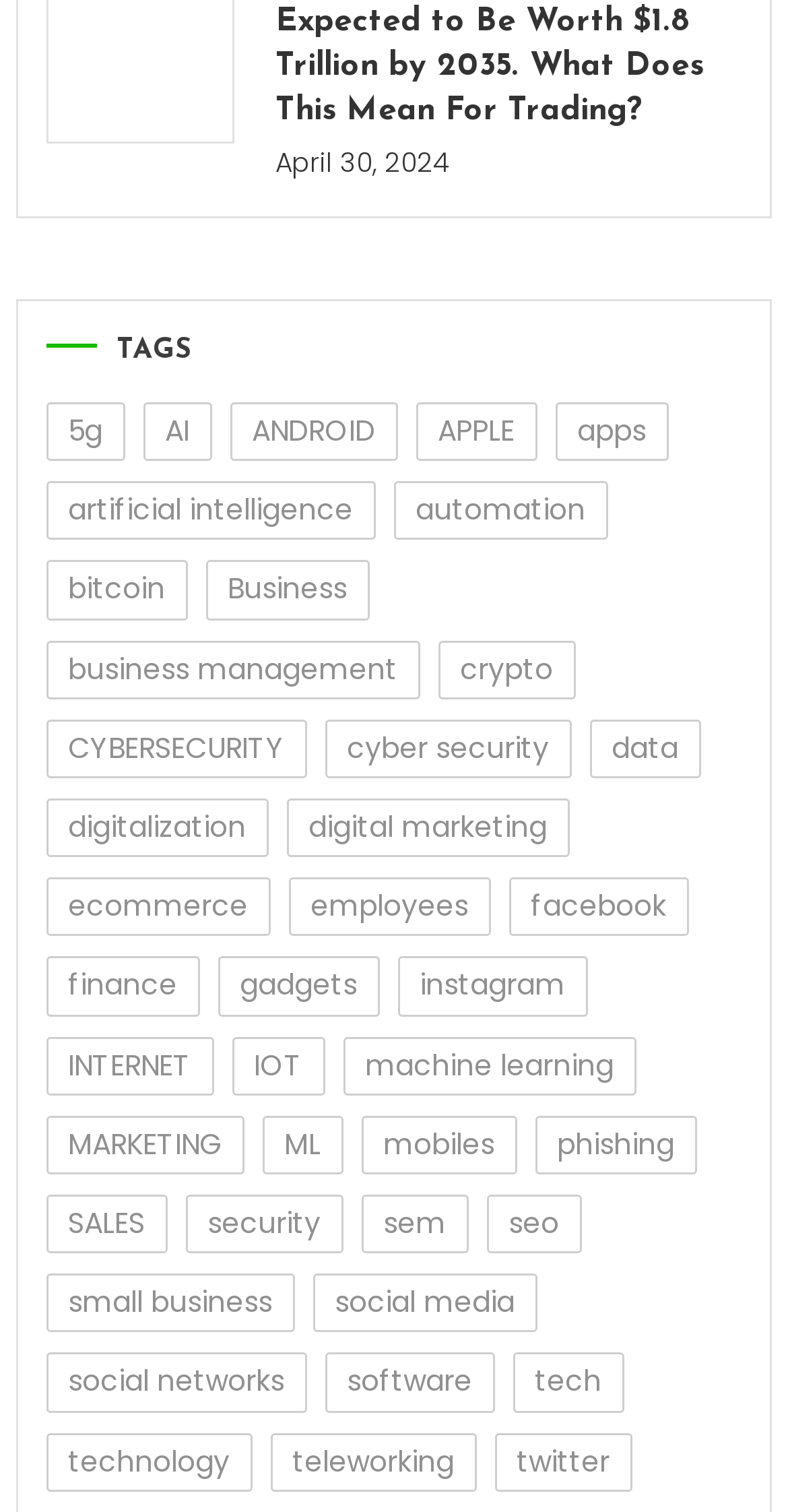Provide a brief response using a word or short phrase to this question:
What is the category with the most items?

Business